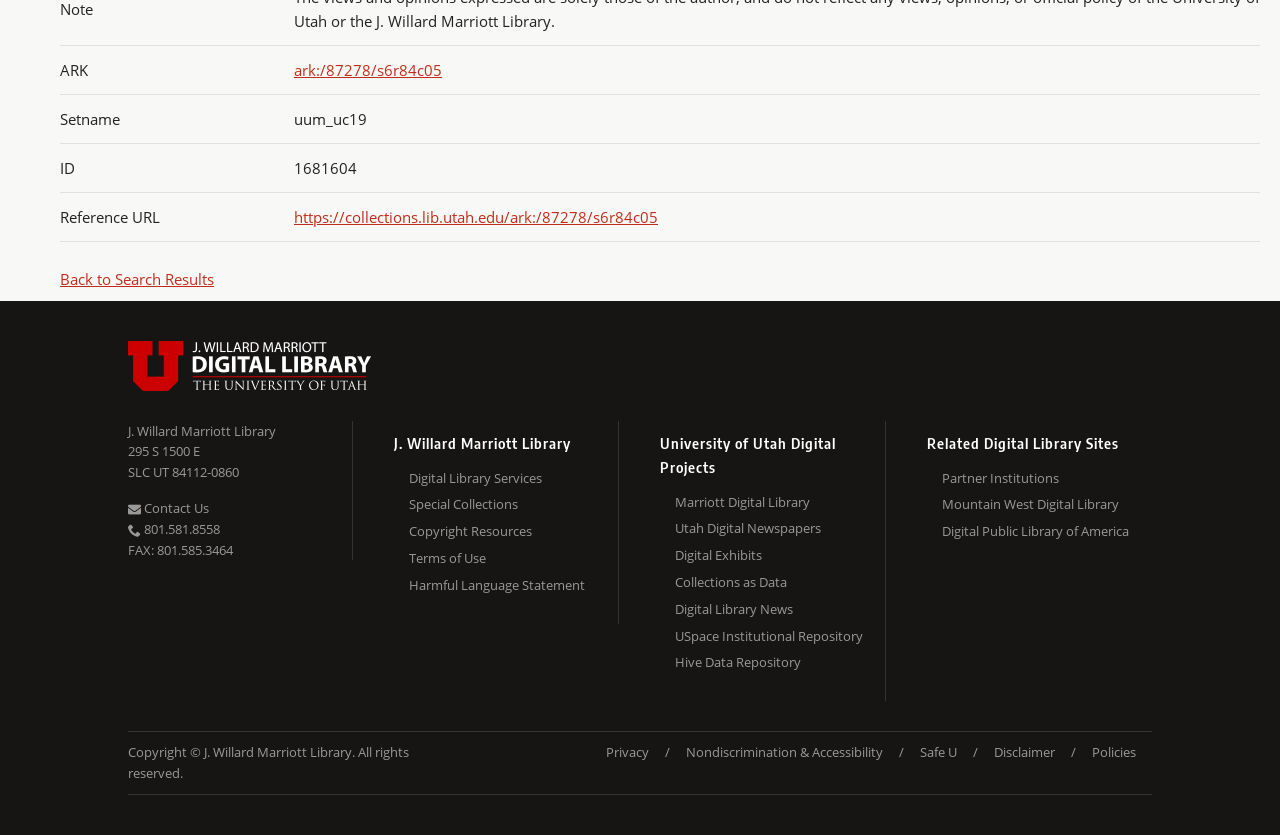Using the information shown in the image, answer the question with as much detail as possible: What is the fax number of the library?

The fax number of the library can be found in the static text element located at the top of the page, which is 'FAX: 801.585.3464'.